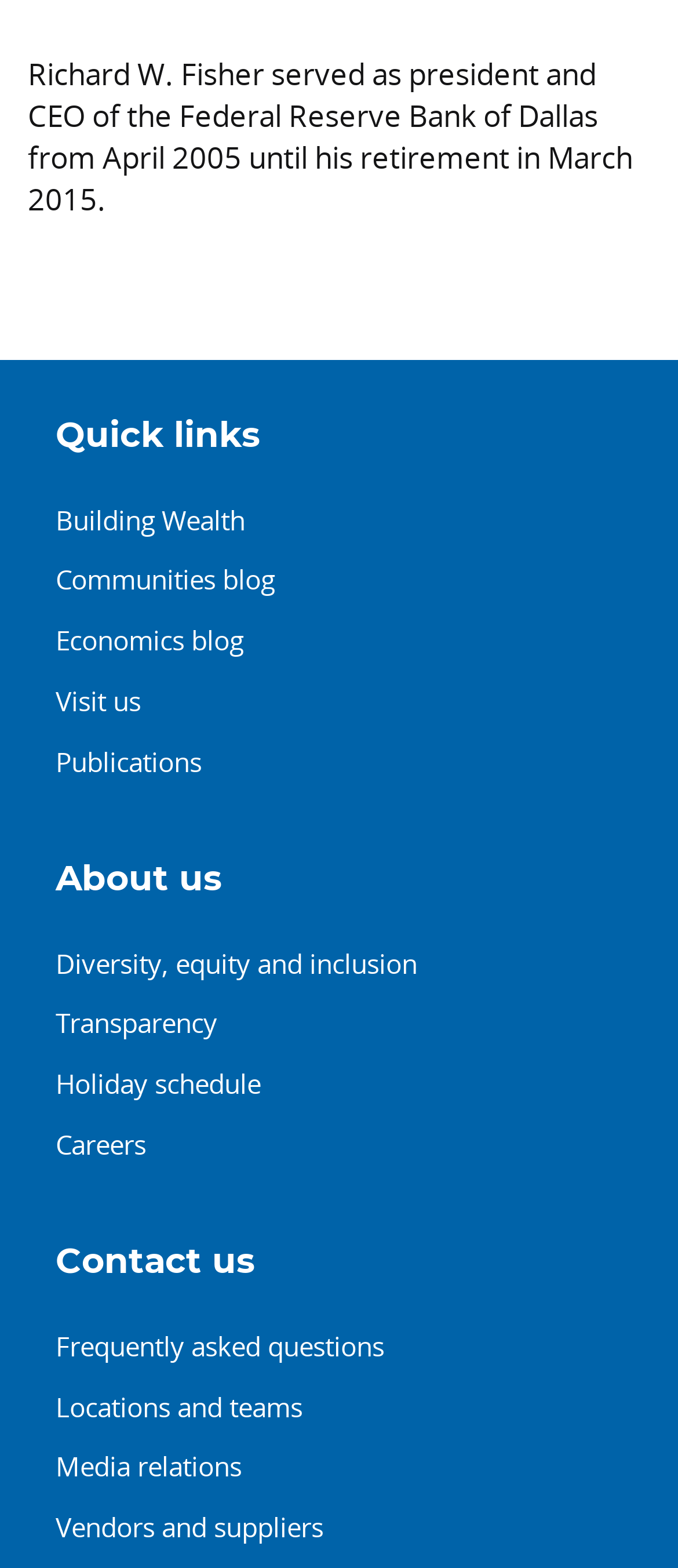Could you indicate the bounding box coordinates of the region to click in order to complete this instruction: "View frequently asked questions".

[0.082, 0.846, 0.918, 0.871]